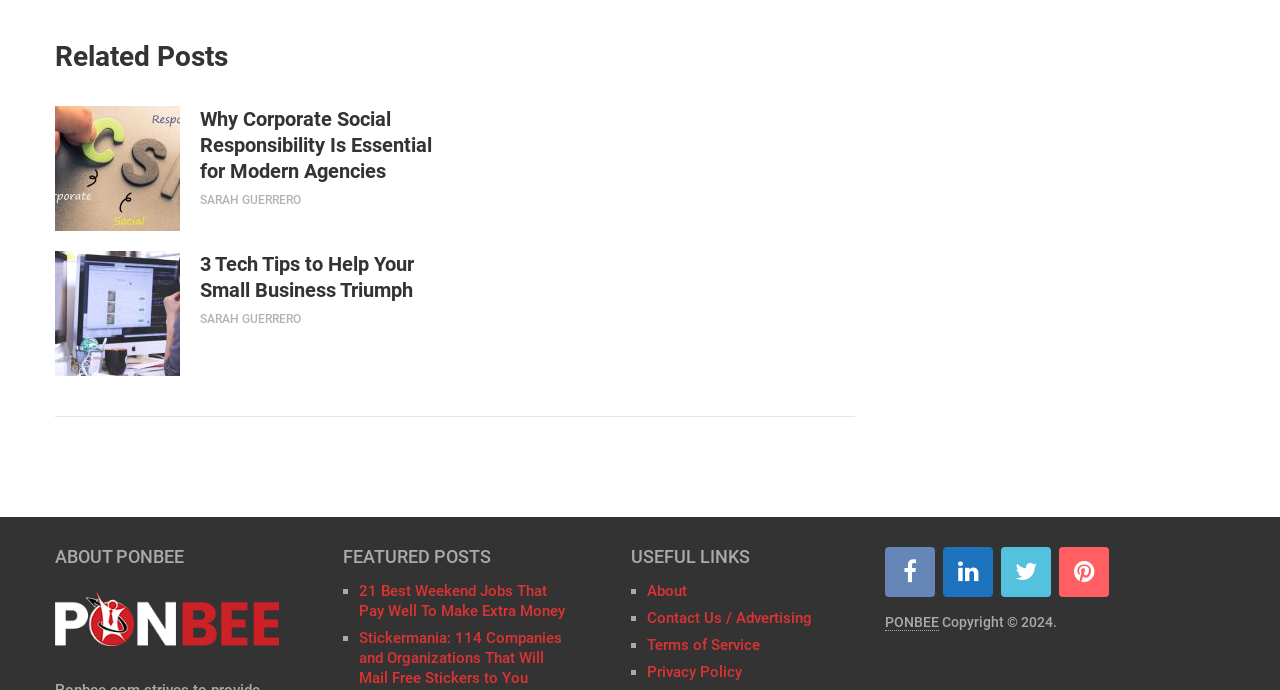Please identify the bounding box coordinates of the region to click in order to complete the task: "view 'help small business triumph'". The coordinates must be four float numbers between 0 and 1, specified as [left, top, right, bottom].

[0.043, 0.364, 0.141, 0.545]